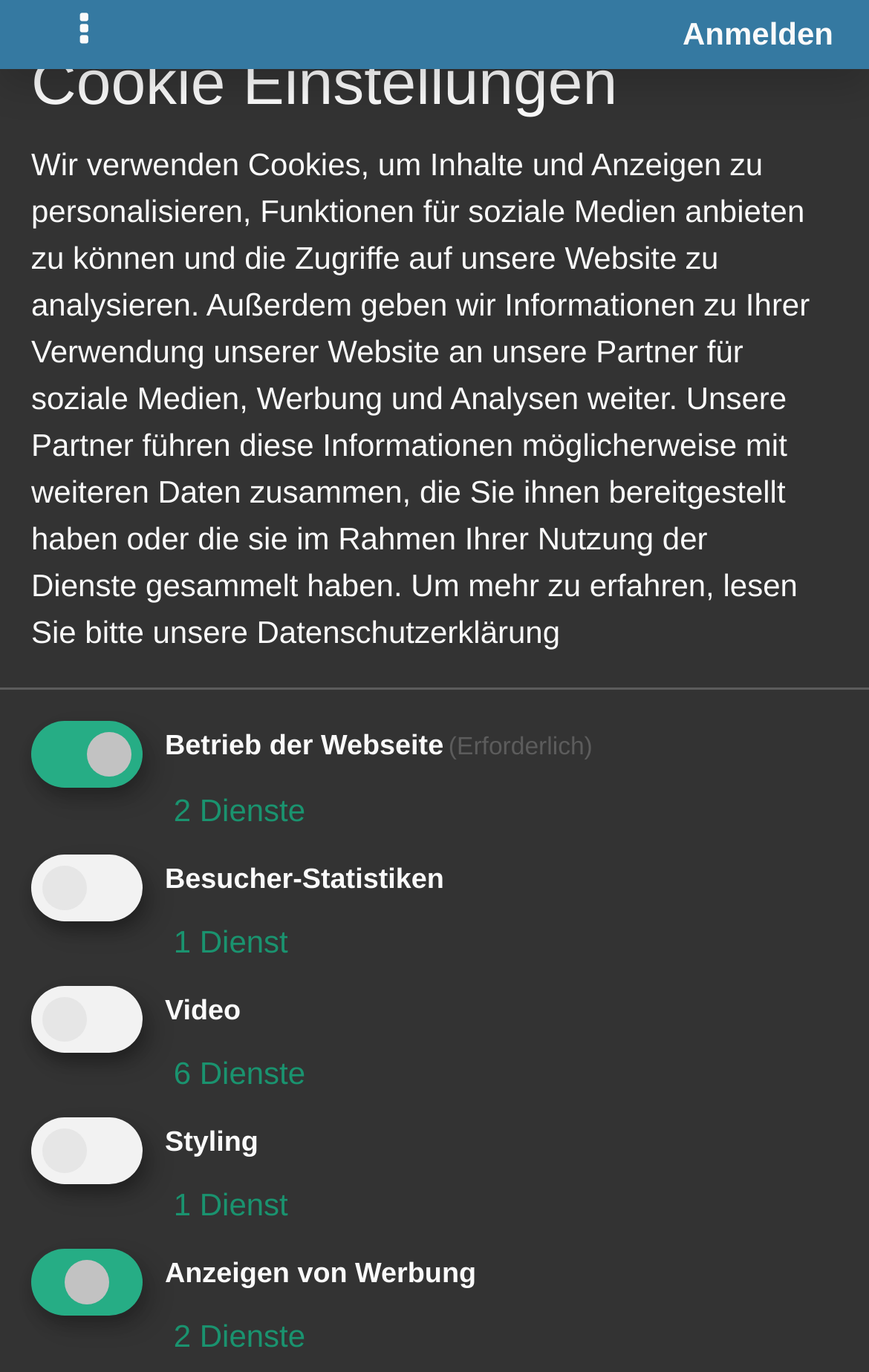How many actions are available?
Using the image as a reference, give a one-word or short phrase answer.

2